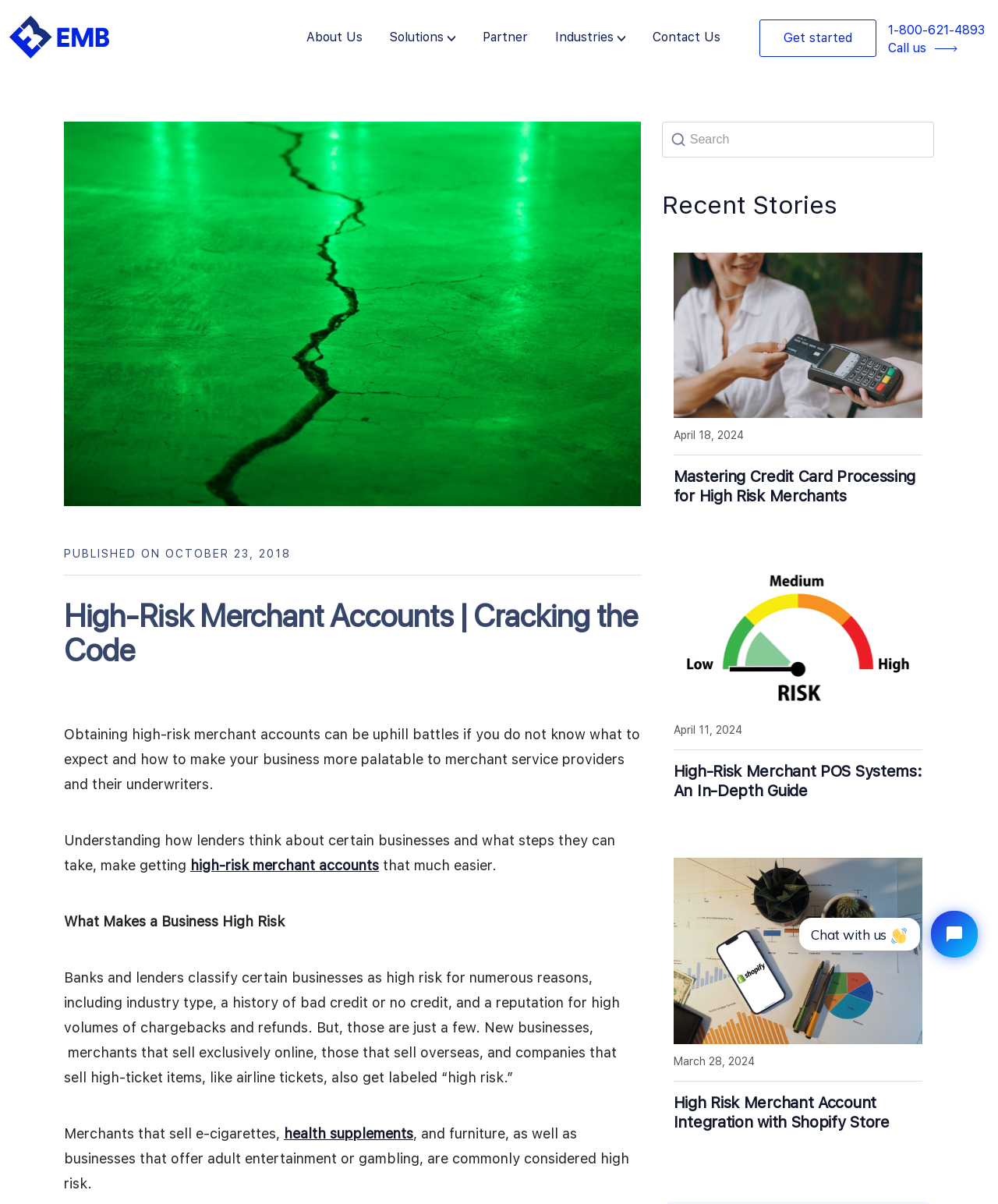Using the provided element description, identify the bounding box coordinates as (top-left x, top-left y, bottom-right x, bottom-right y). Ensure all values are between 0 and 1. Description: alt="emerchantbroker"

[0.009, 0.013, 0.109, 0.048]